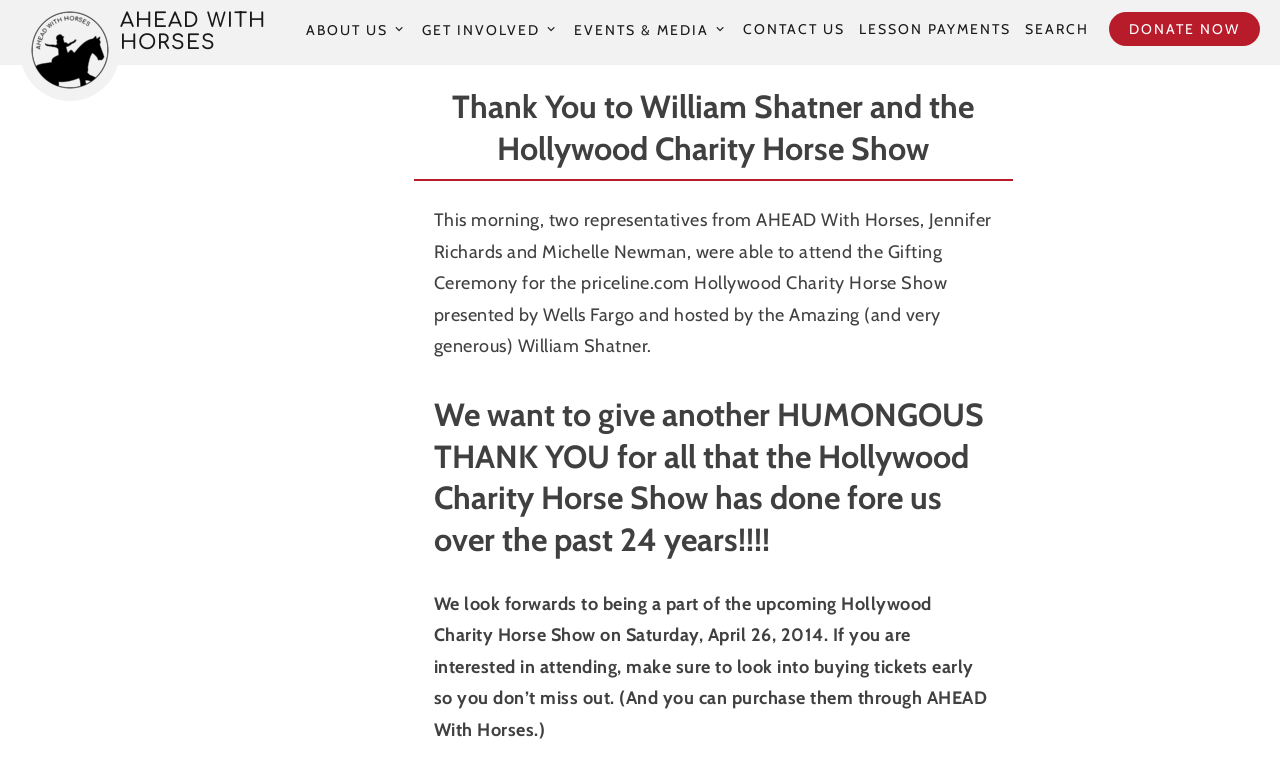Describe every aspect of the webpage in a detailed manner.

The webpage is dedicated to expressing gratitude to William Shatner and the Hollywood Charity Horse Show, with a focus on AHEAD With Horses. At the top, there are eight links aligned horizontally, including "AHEAD WITH HORSES", "ABOUT US", "GET INVOLVED", "EVENTS & MEDIA", "CONTACT US", "LESSON PAYMENTS", "SEARCH", and "DONATE NOW". 

Below these links, a large header section spans across the page, containing the title "Thank You to William Shatner and the Hollywood Charity Horse Show". 

The main content area is divided into three sections. The first section describes the Gifting Ceremony for the priceline.com Hollywood Charity Horse Show, mentioning the attendance of two representatives from AHEAD With Horses. 

The second section is a heading that expresses a huge thank you to the Hollywood Charity Horse Show for their support over the past 24 years. 

The third section is a paragraph that looks forward to the upcoming Hollywood Charity Horse Show, providing details about the event and ticket purchases.